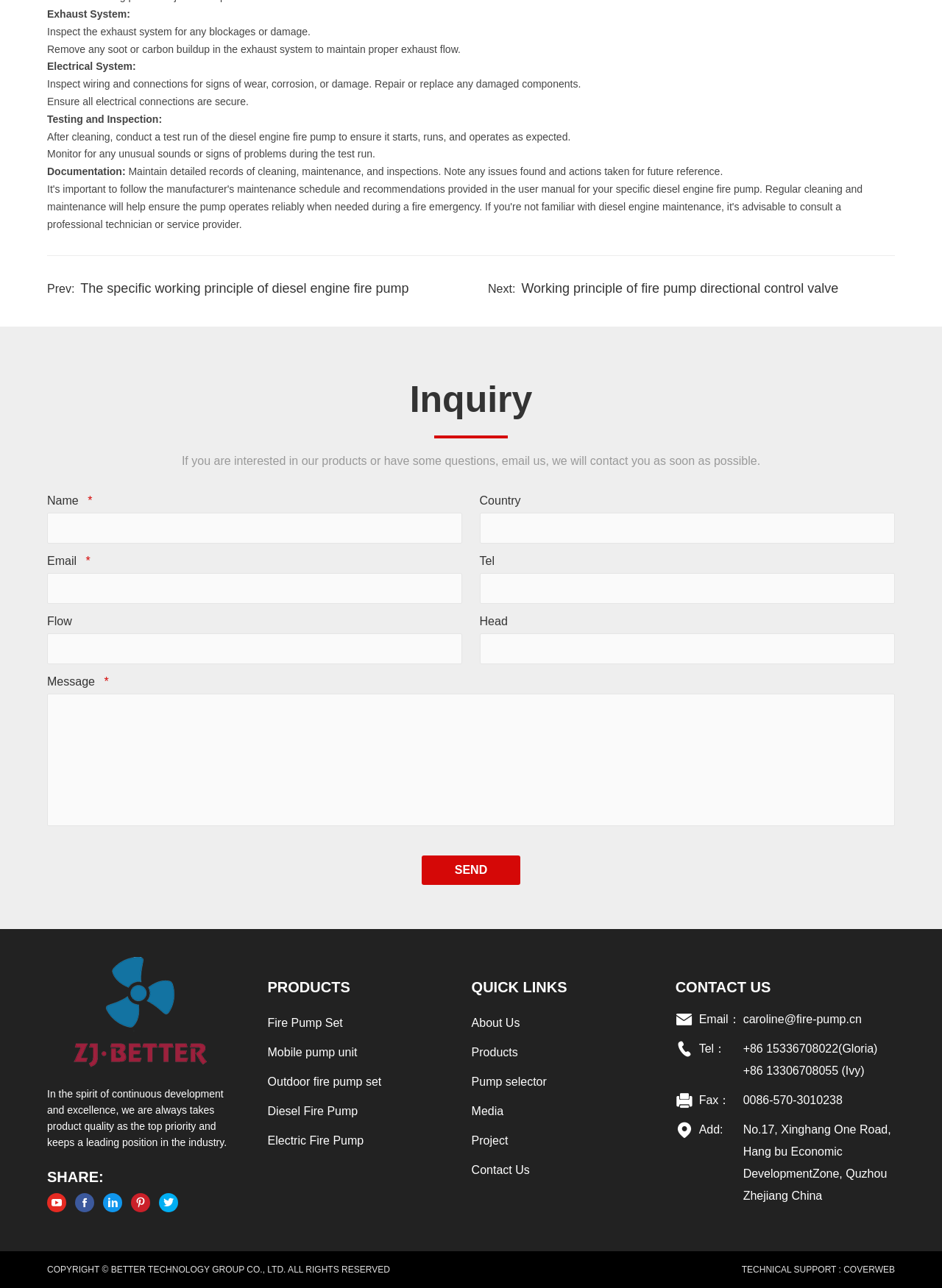Find the bounding box of the UI element described as follows: "parent_node: Email * name="email"".

[0.05, 0.445, 0.491, 0.469]